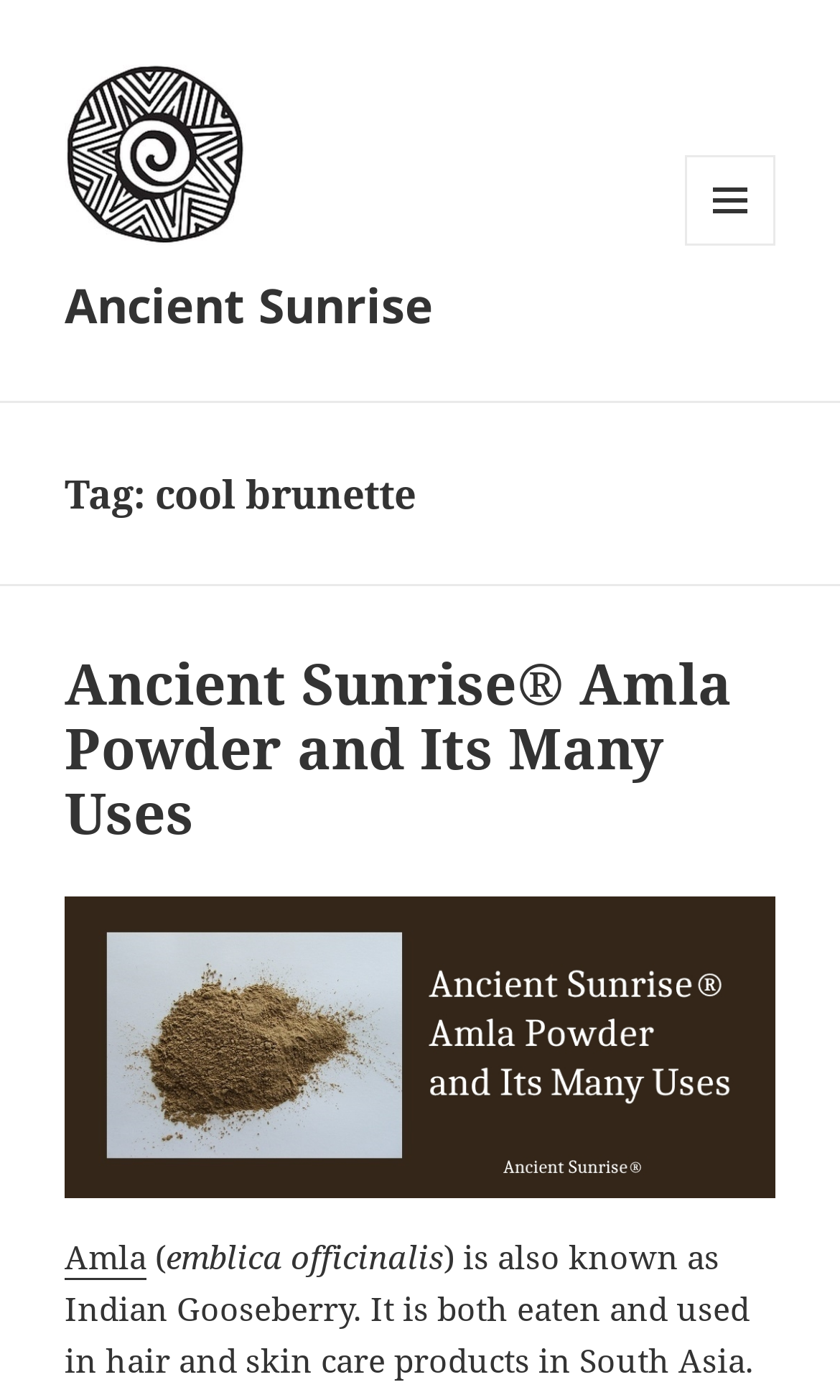Identify the bounding box for the described UI element: "Ancient Sunrise".

[0.077, 0.194, 0.515, 0.24]